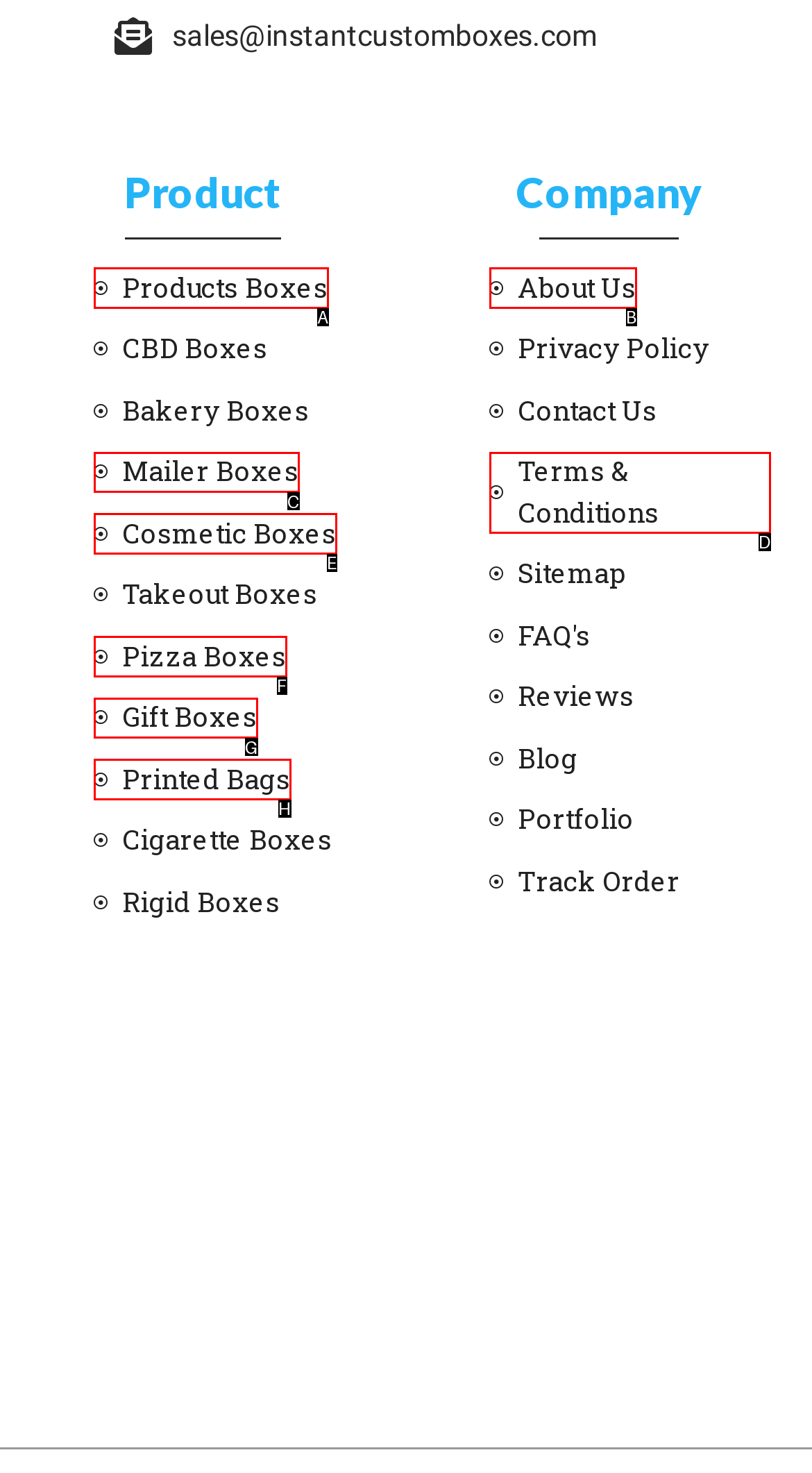Identify the matching UI element based on the description: Terms & Conditions
Reply with the letter from the available choices.

D